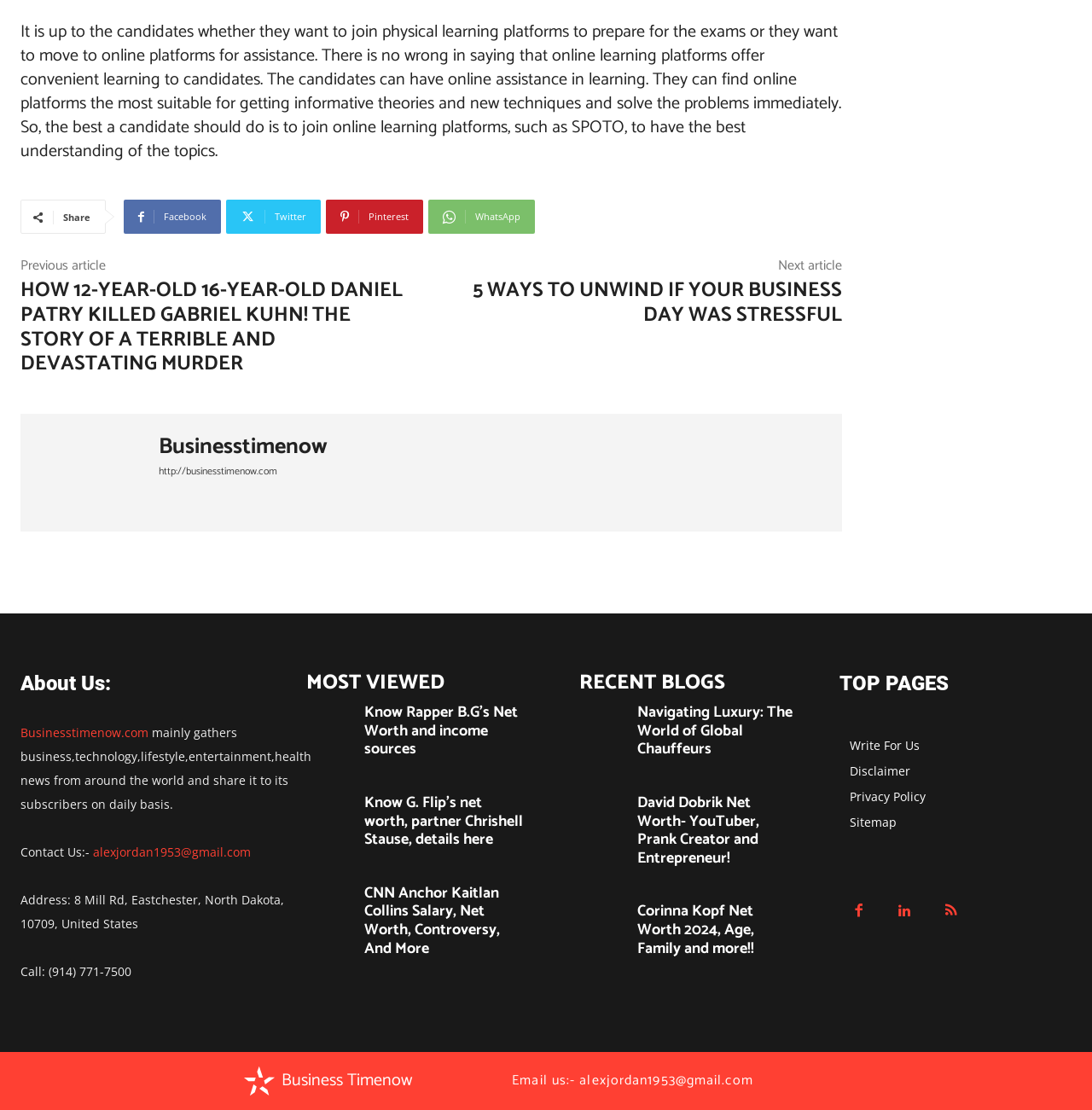Pinpoint the bounding box coordinates for the area that should be clicked to perform the following instruction: "Write for us".

[0.778, 0.66, 0.981, 0.683]